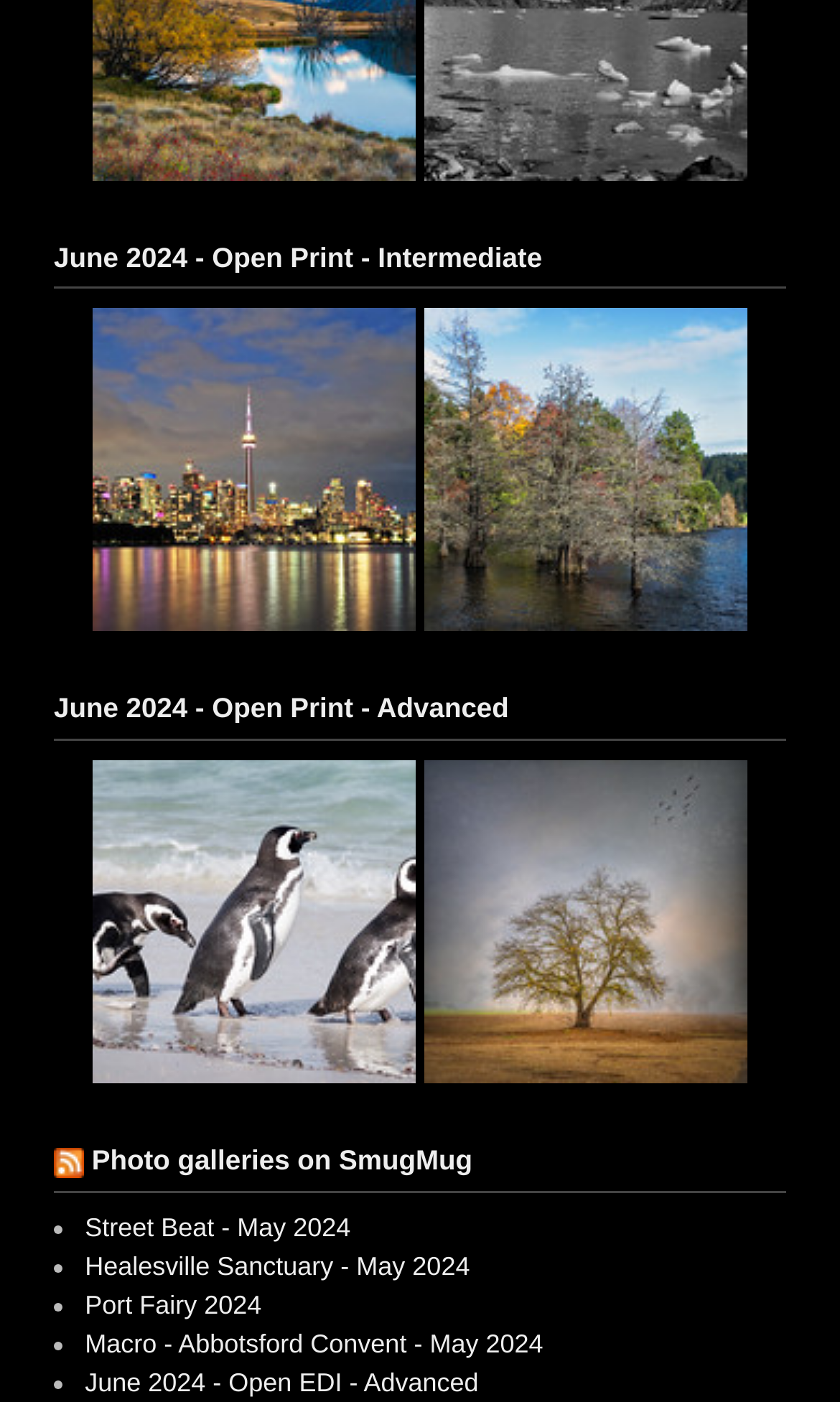Find the bounding box coordinates of the clickable element required to execute the following instruction: "View the Street Beat May 2024 photo gallery". Provide the coordinates as four float numbers between 0 and 1, i.e., [left, top, right, bottom].

[0.101, 0.865, 0.417, 0.887]